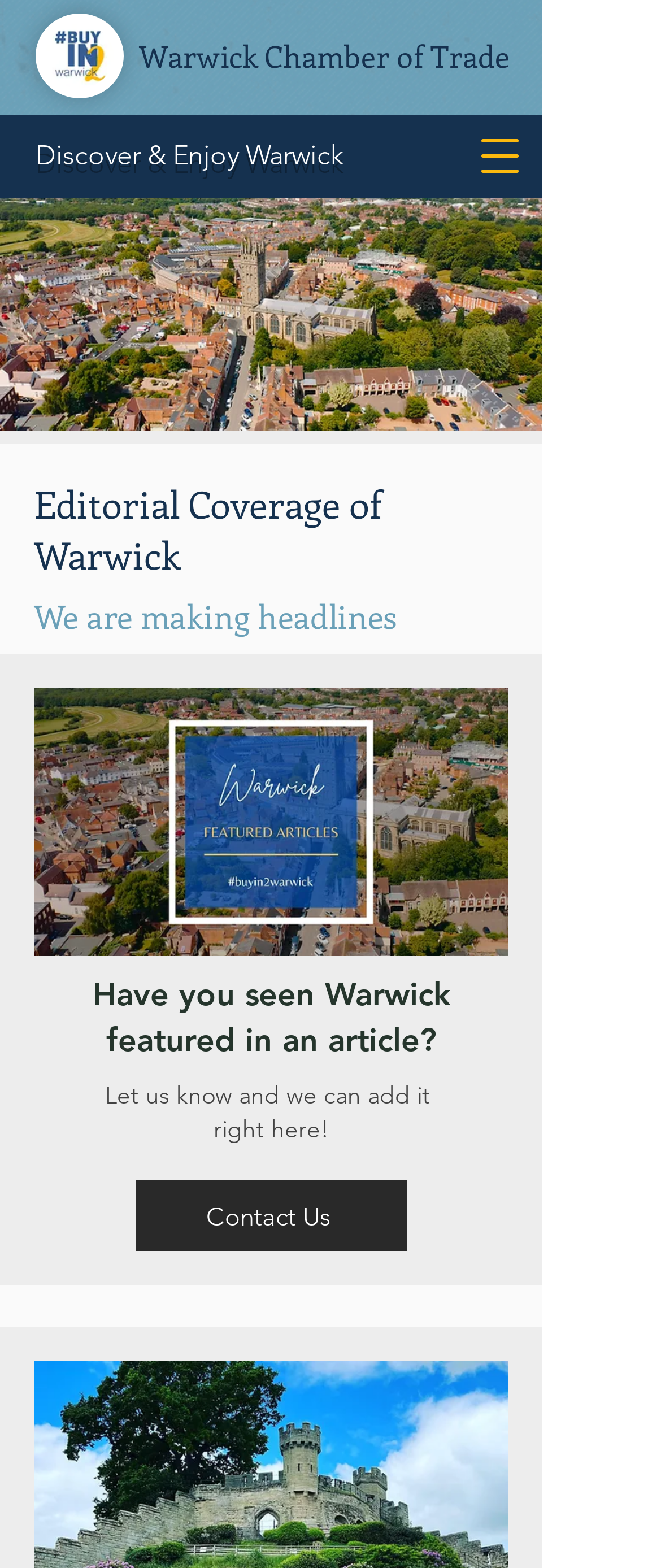Write a detailed summary of the webpage.

The webpage is about the Warwick Chamber of Trade, an organization that represents and supports local businesses in Warwick. At the top of the page, there is a heading that reads "Discover & Enjoy Warwick" with a link to explore more. Next to it, there is a button to open a navigation menu.

On the left side of the page, there is a logo of "Buy in 2 Warwick" with a link to the organization's website. Below the logo, there is a link to the Warwick Chamber of Trade's website.

The main content of the page is divided into sections. The first section features an image of StMarysChurch and a heading that reads "Editorial Coverage of Warwick". The second section has a heading "We are making headlines" and showcases an image of various articles about Warwick.

Further down the page, there is a section with a heading "Have you seen Warwick featured in an article?" and an image of Buyin2WarwickArticles. Below this section, there is a paragraph of text that invites users to share articles about Warwick, with a link to "Contact Us" at the bottom.

Overall, the webpage provides an overview of the Warwick Chamber of Trade and its activities, with a focus on promoting local businesses and showcasing editorial coverage of the town.